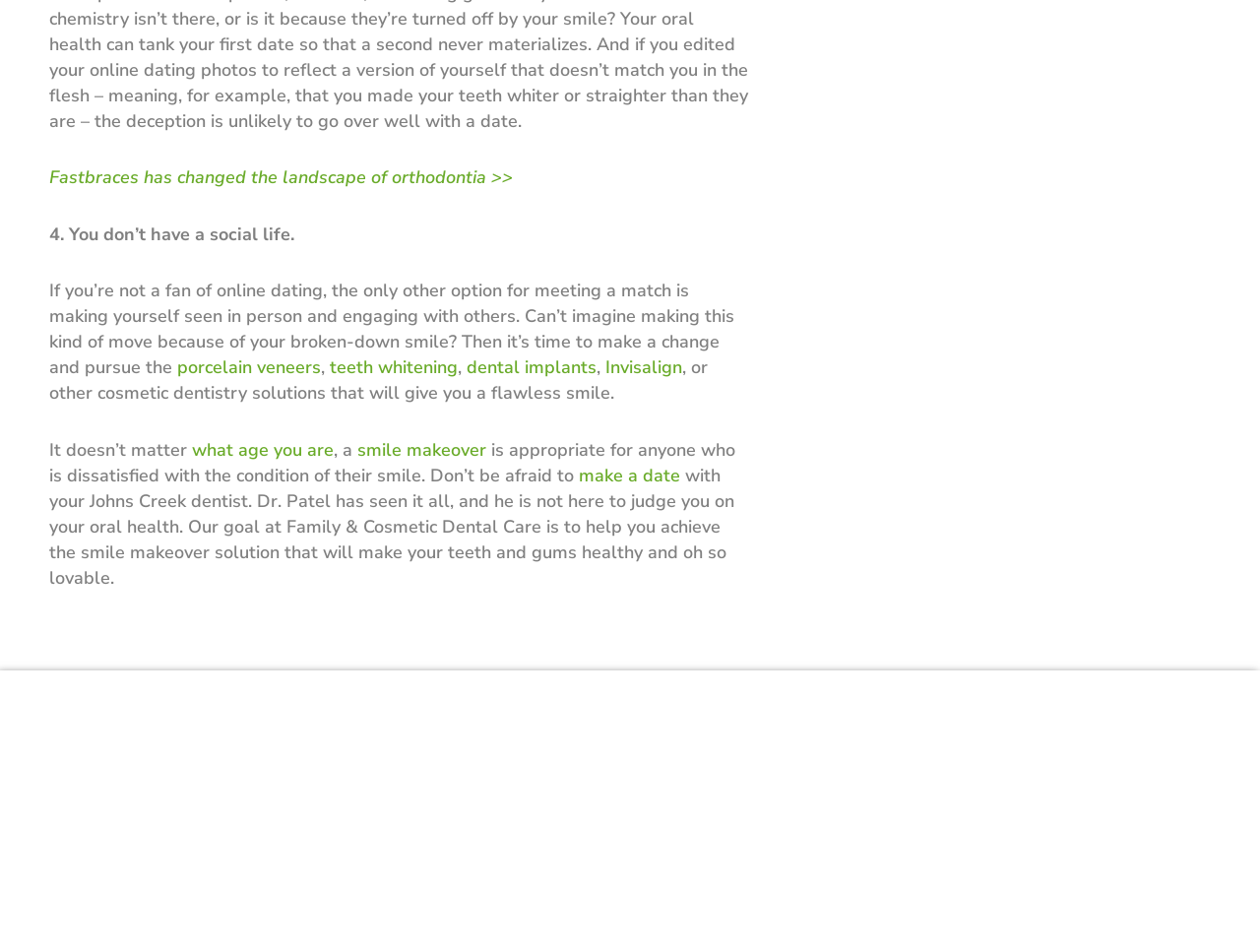What are the office hours on Monday?
Carefully analyze the image and provide a thorough answer to the question.

The office hours on Monday can be found in the section 'Office Hours' where it is listed as 'Monday: 7:30am-5pm'.